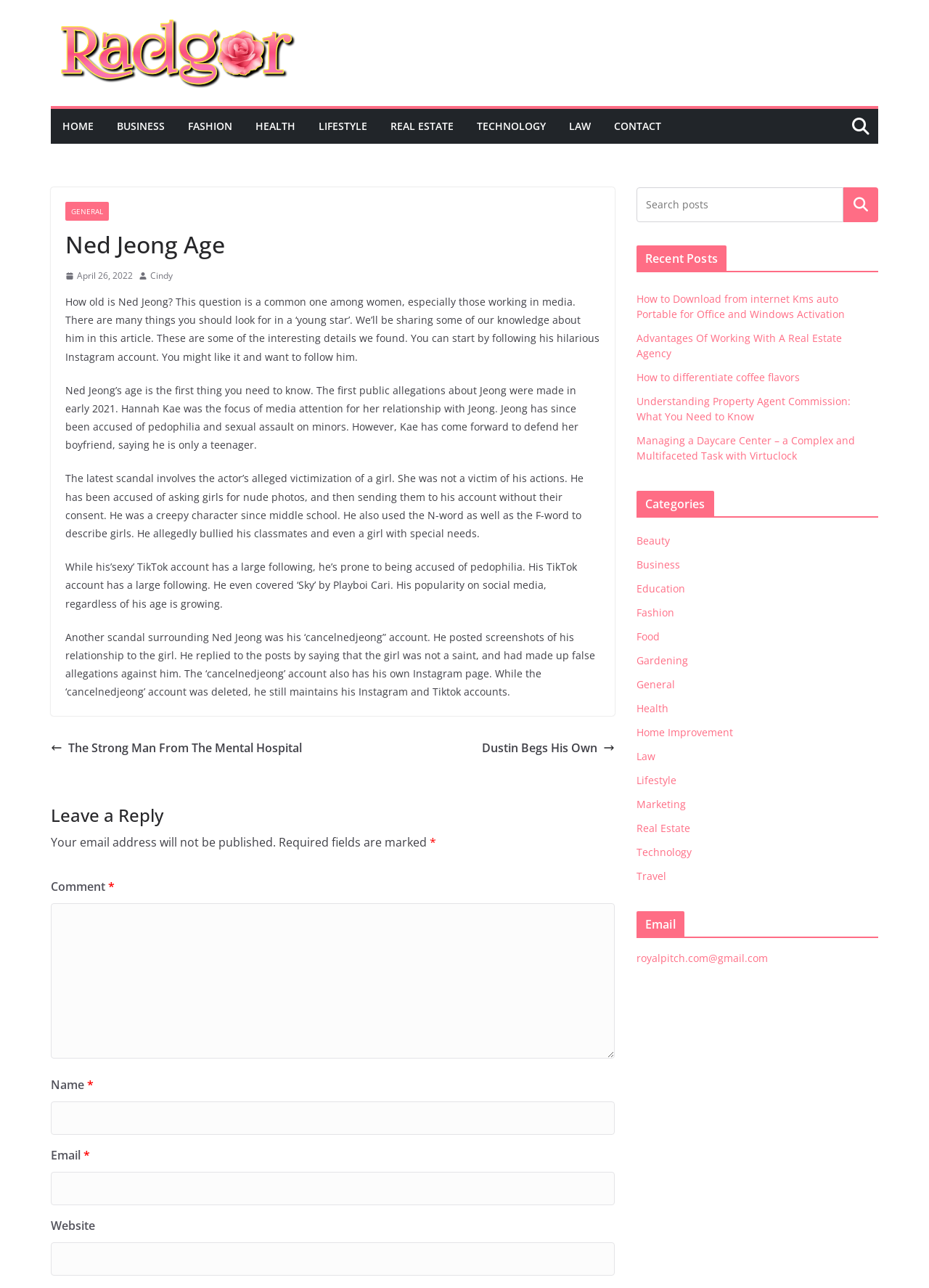Predict the bounding box coordinates of the area that should be clicked to accomplish the following instruction: "Visit the 'Who We Are?' page". The bounding box coordinates should consist of four float numbers between 0 and 1, i.e., [left, top, right, bottom].

None